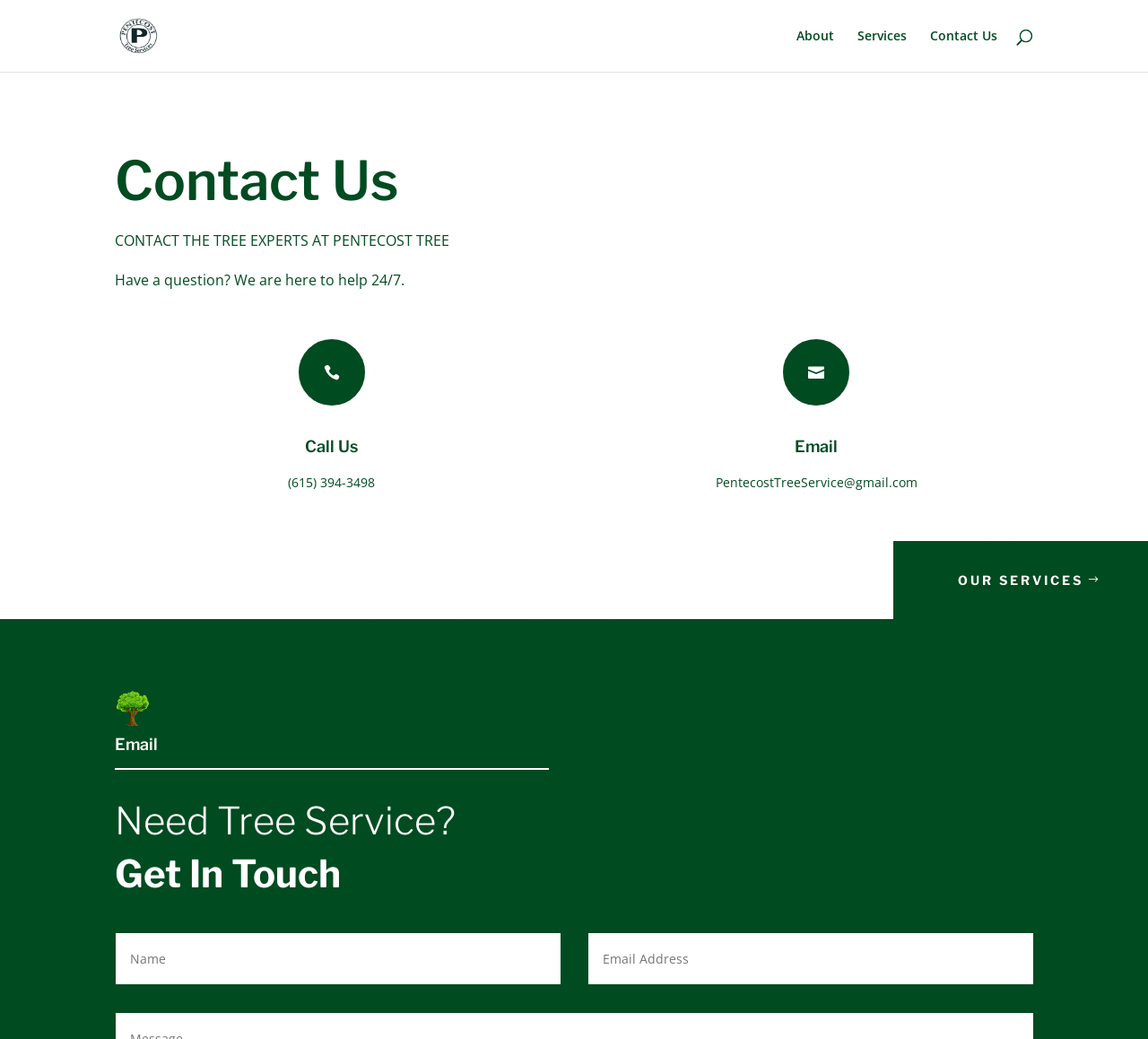Please provide a brief answer to the question using only one word or phrase: 
What is the phone number to call for tree services?

(615) 394-3498